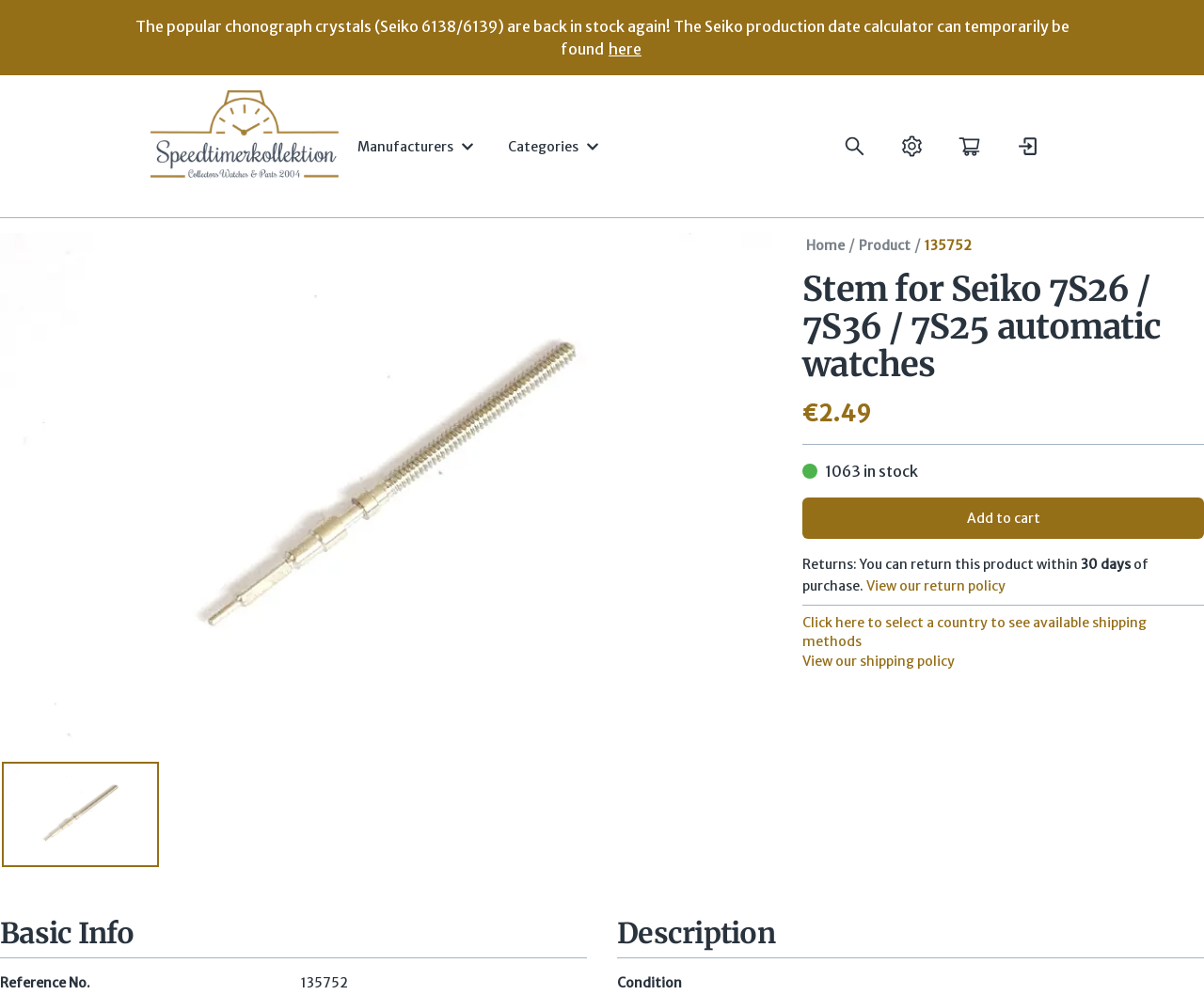What is the current stock level of the product?
Based on the image, answer the question with as much detail as possible.

The current stock level of the product can be found on the webpage, specifically below the product price, which indicates that there are 1063 items in stock.